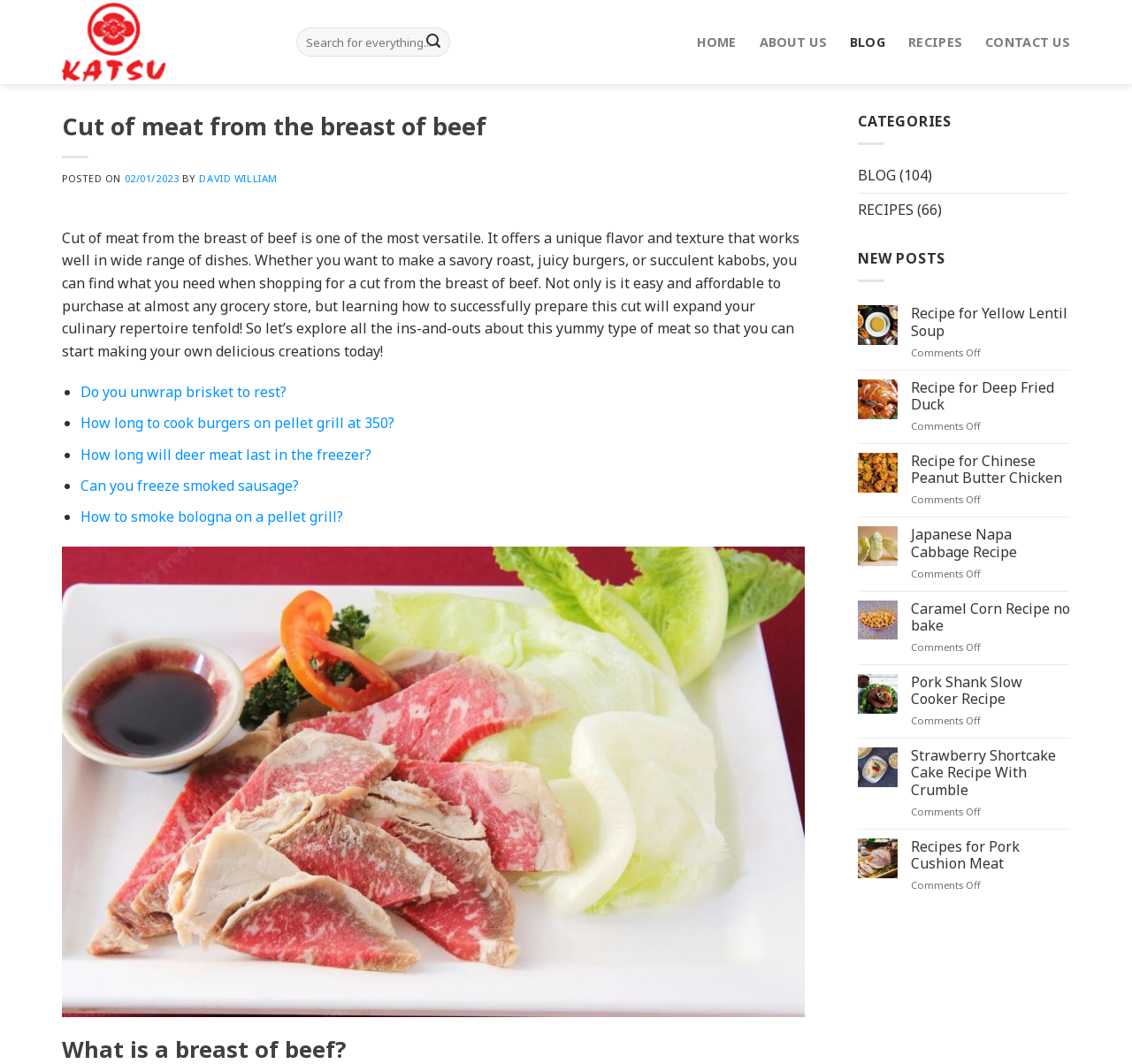Find the bounding box coordinates of the area that needs to be clicked in order to achieve the following instruction: "Read the blog post 'Cut of meat from the breast of beef'". The coordinates should be specified as four float numbers between 0 and 1, i.e., [left, top, right, bottom].

[0.055, 0.104, 0.711, 0.133]